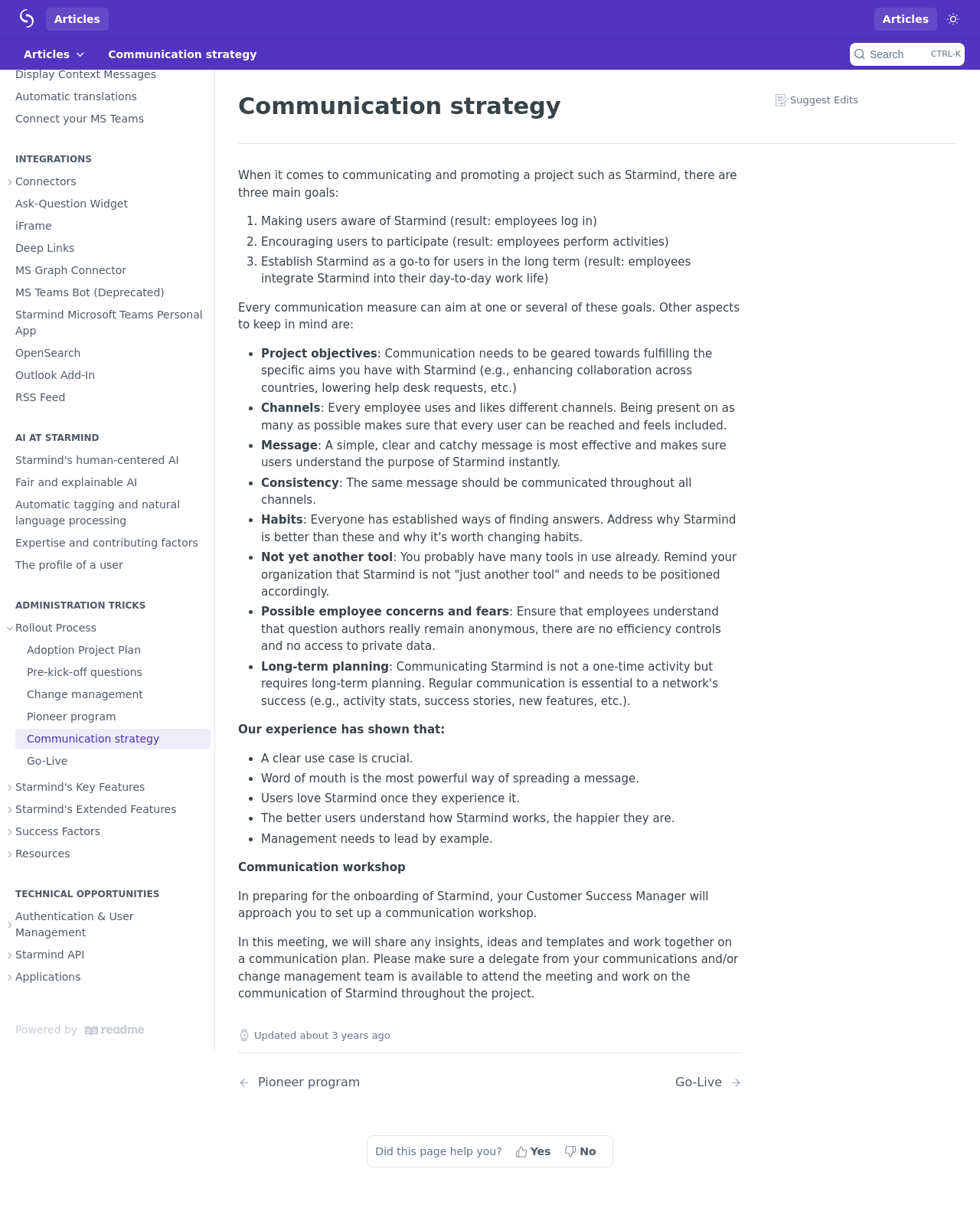Locate the bounding box coordinates for the element described below: "No". The coordinates must be four float values between 0 and 1, formatted as [left, top, right, bottom].

[0.571, 0.934, 0.617, 0.953]